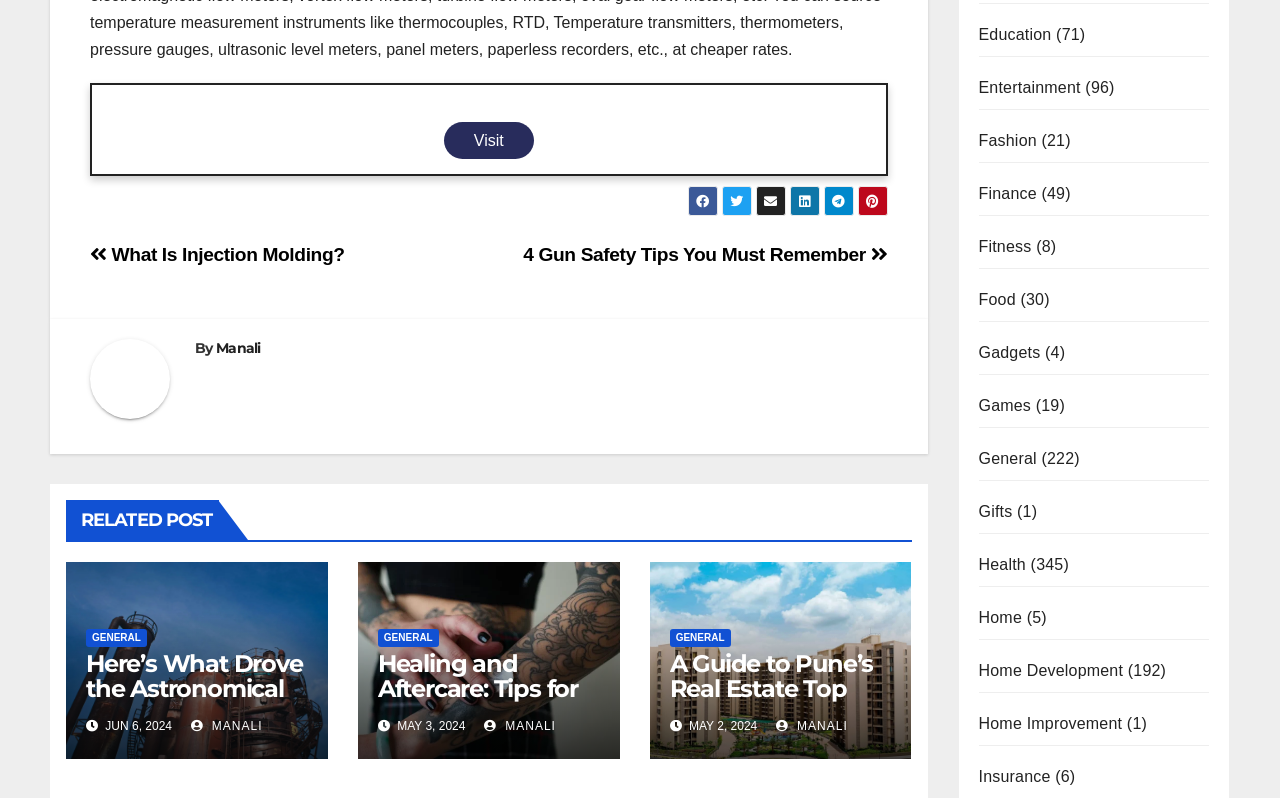What is the category of the post 'Healing and Aftercare: Tips for Maintaining Your New Tattoo'?
Answer the question with a single word or phrase derived from the image.

General